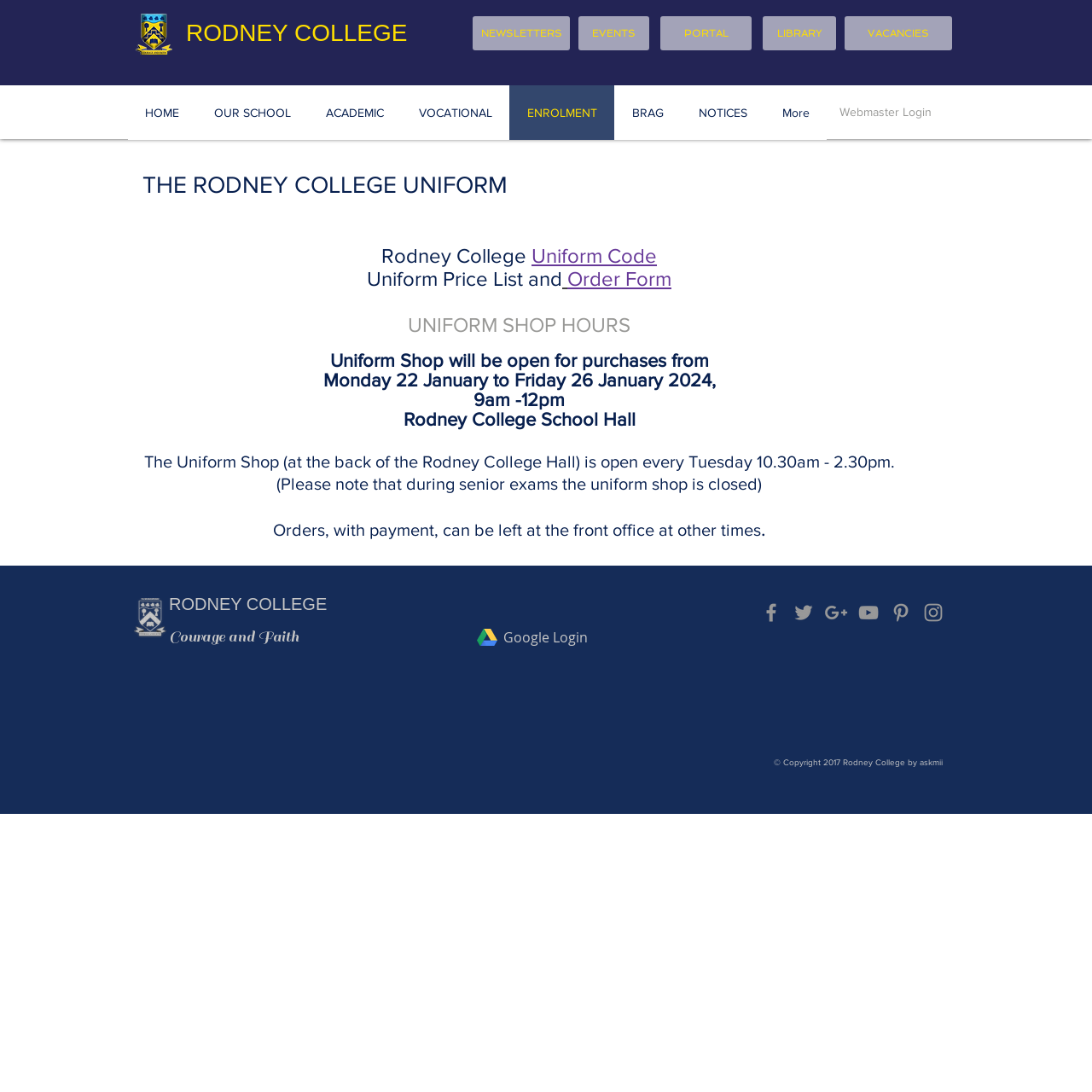What is the Uniform Code?
Look at the image and respond with a one-word or short-phrase answer.

A link to the Uniform Code